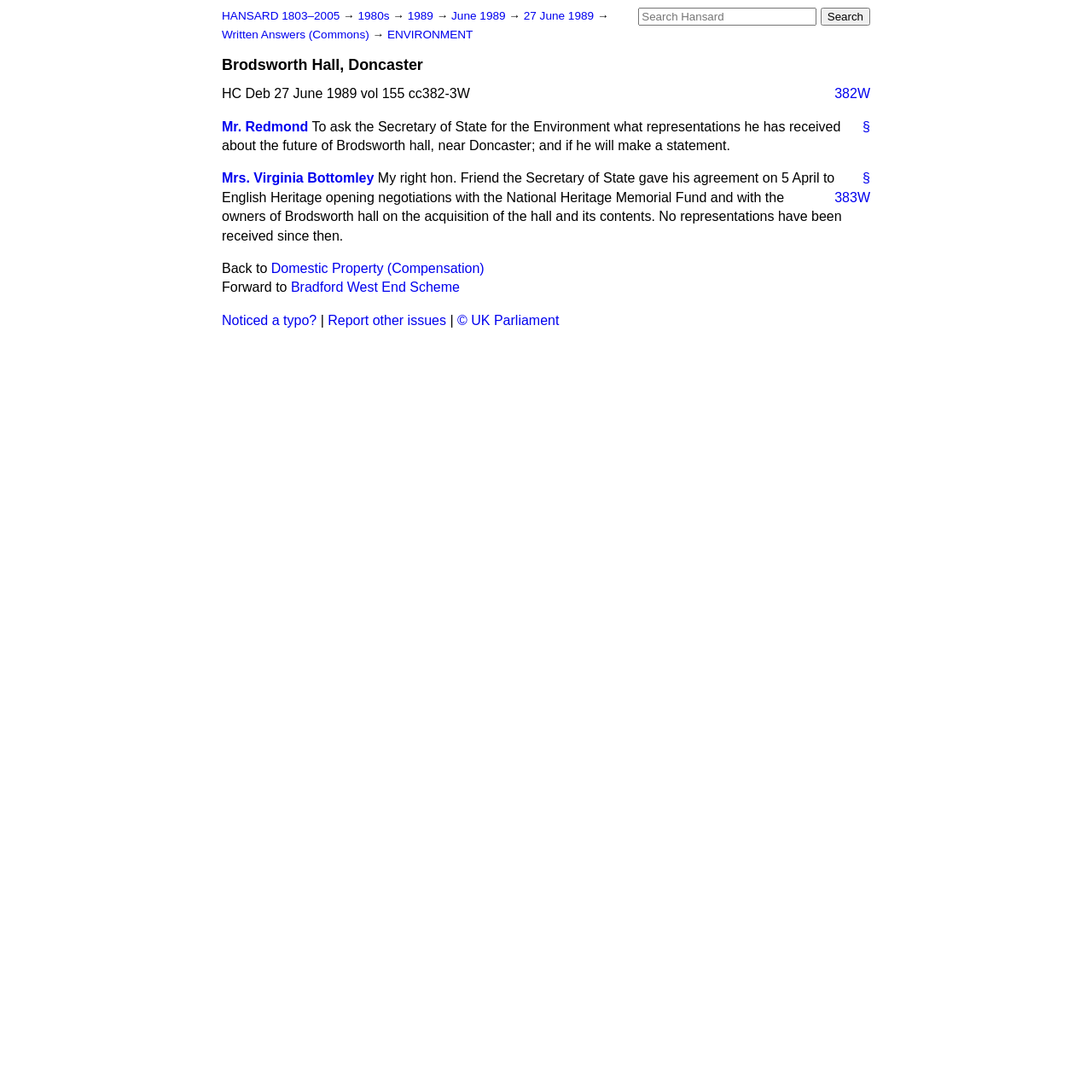Find the bounding box of the UI element described as follows: "June 1989".

[0.413, 0.009, 0.466, 0.02]